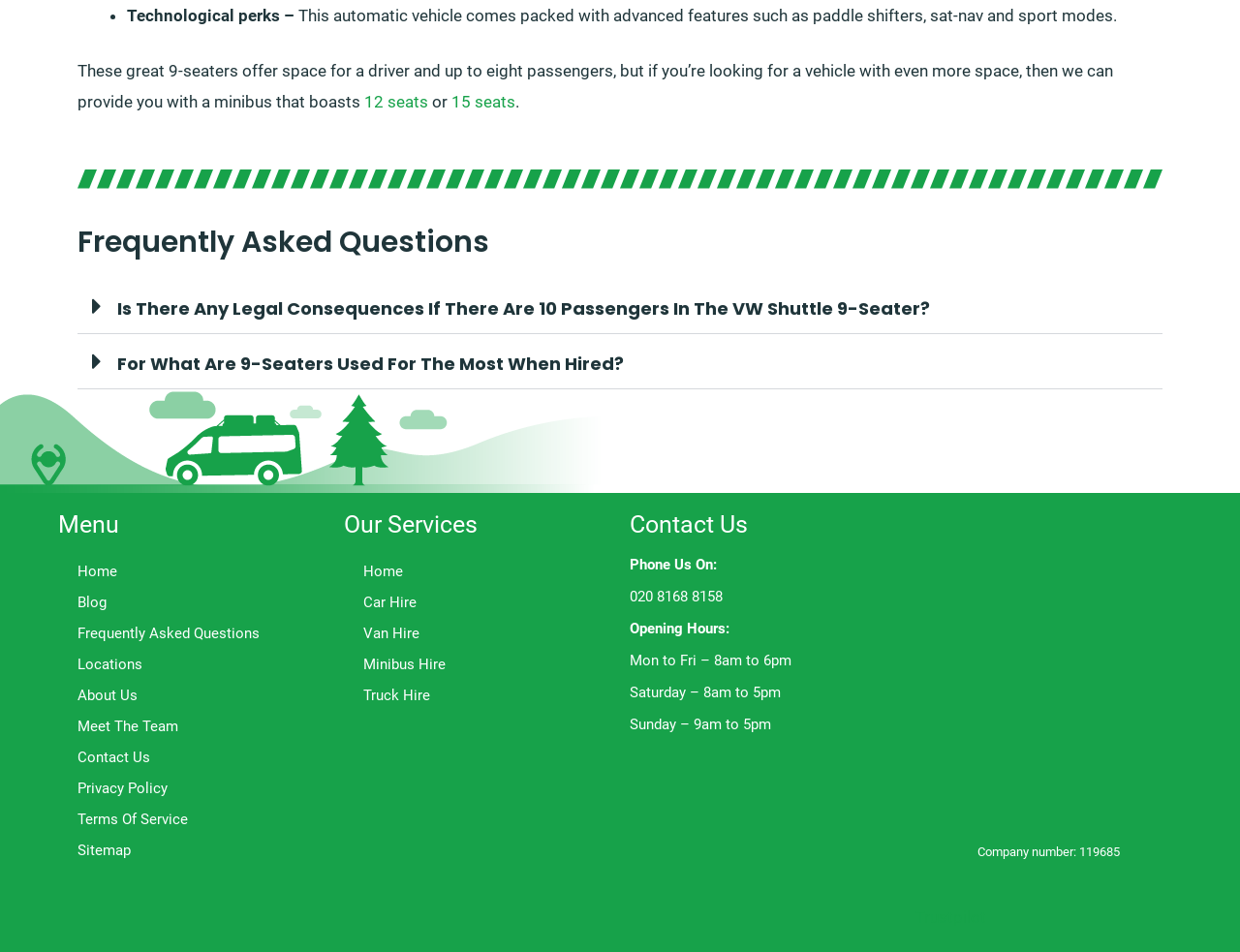Predict the bounding box coordinates of the UI element that matches this description: "Van Hire". The coordinates should be in the format [left, top, right, bottom] with each value between 0 and 1.

[0.277, 0.649, 0.492, 0.682]